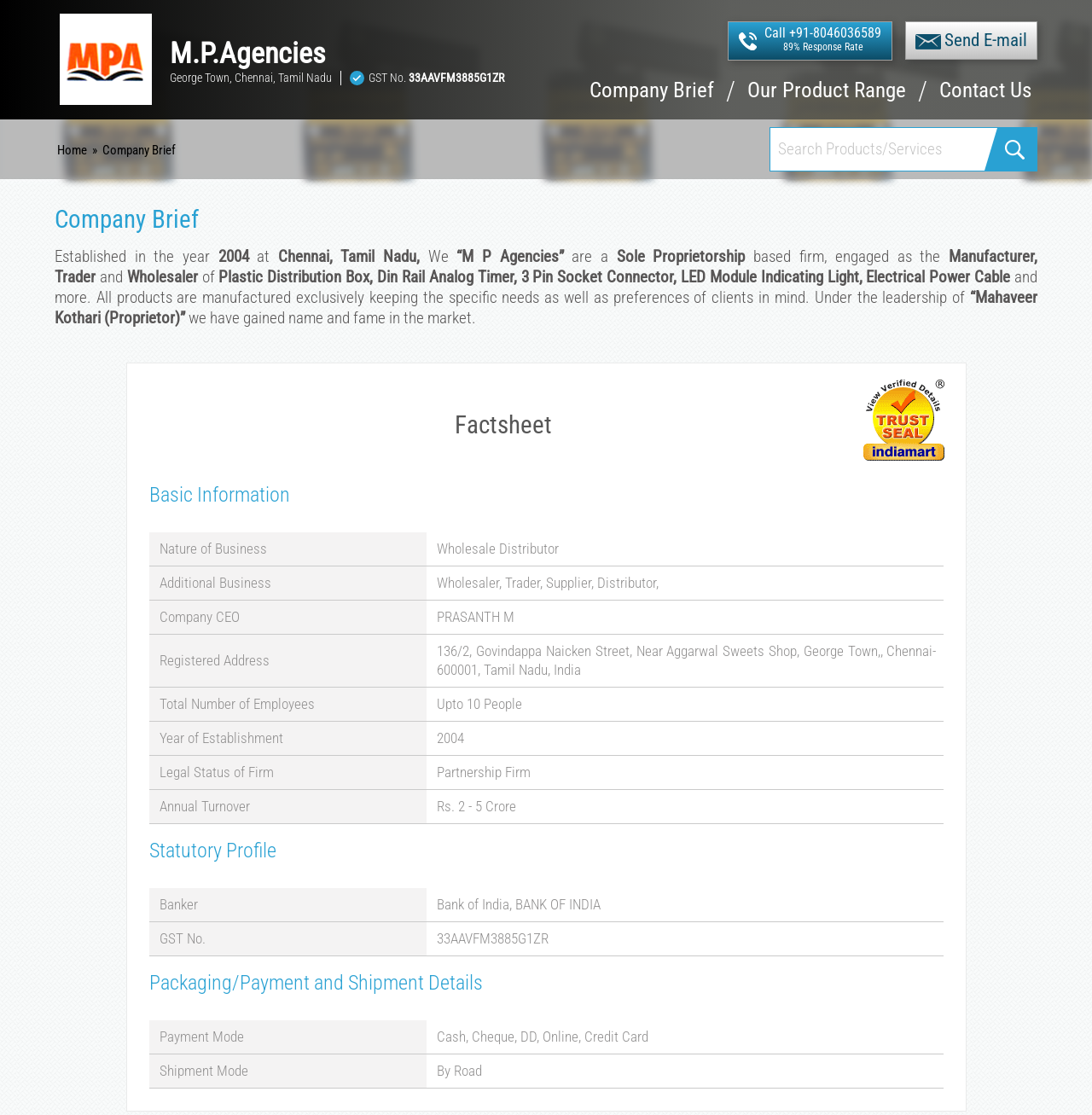Using the element description: "Our Product Range", determine the bounding box coordinates for the specified UI element. The coordinates should be four float numbers between 0 and 1, [left, top, right, bottom].

[0.684, 0.072, 0.83, 0.107]